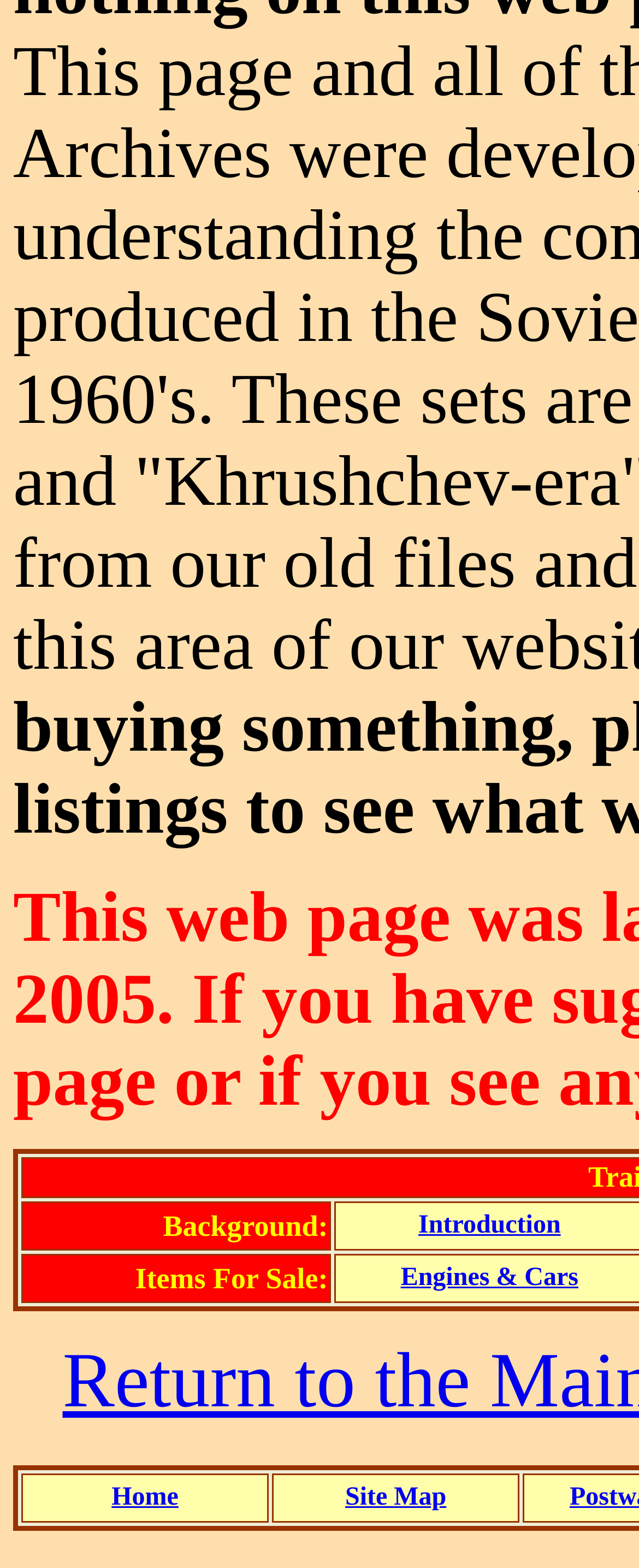What is the relative position of the 'Home' link?
Refer to the image and provide a detailed answer to the question.

By comparing the y1 and y2 coordinates of the 'Home' and 'Site Map' link elements, we can determine that the 'Home' link is positioned above the 'Site Map' link.